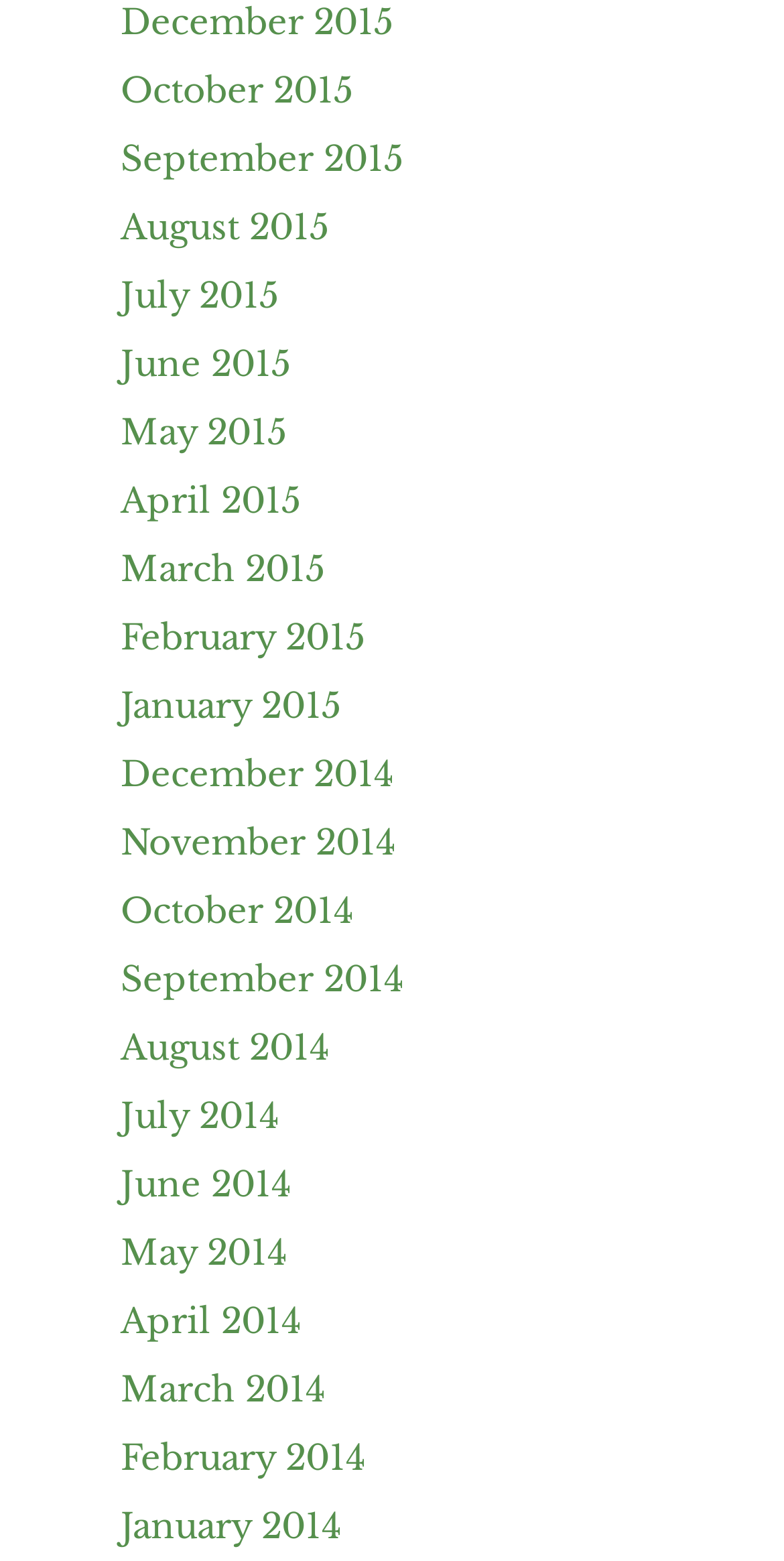Based on the image, give a detailed response to the question: How many months are listed in 2015?

I counted the number of links with '2015' in their text and found that there are 12 months listed in 2015, from January to December.